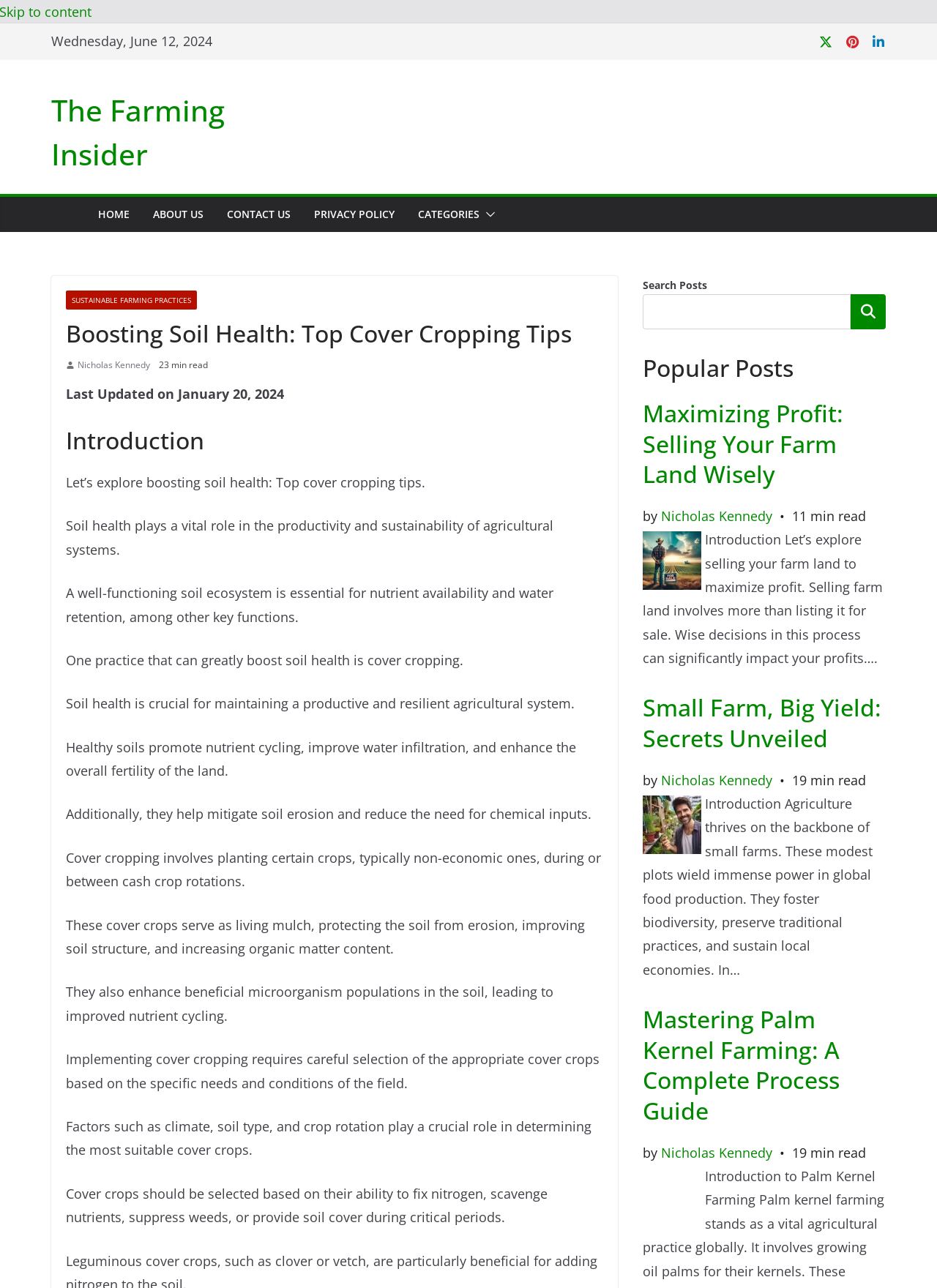Identify the bounding box for the UI element described as: "parent_node: CATEGORIES aria-label="submenu"". Ensure the coordinates are four float numbers between 0 and 1, formatted as [left, top, right, bottom].

[0.512, 0.158, 0.529, 0.174]